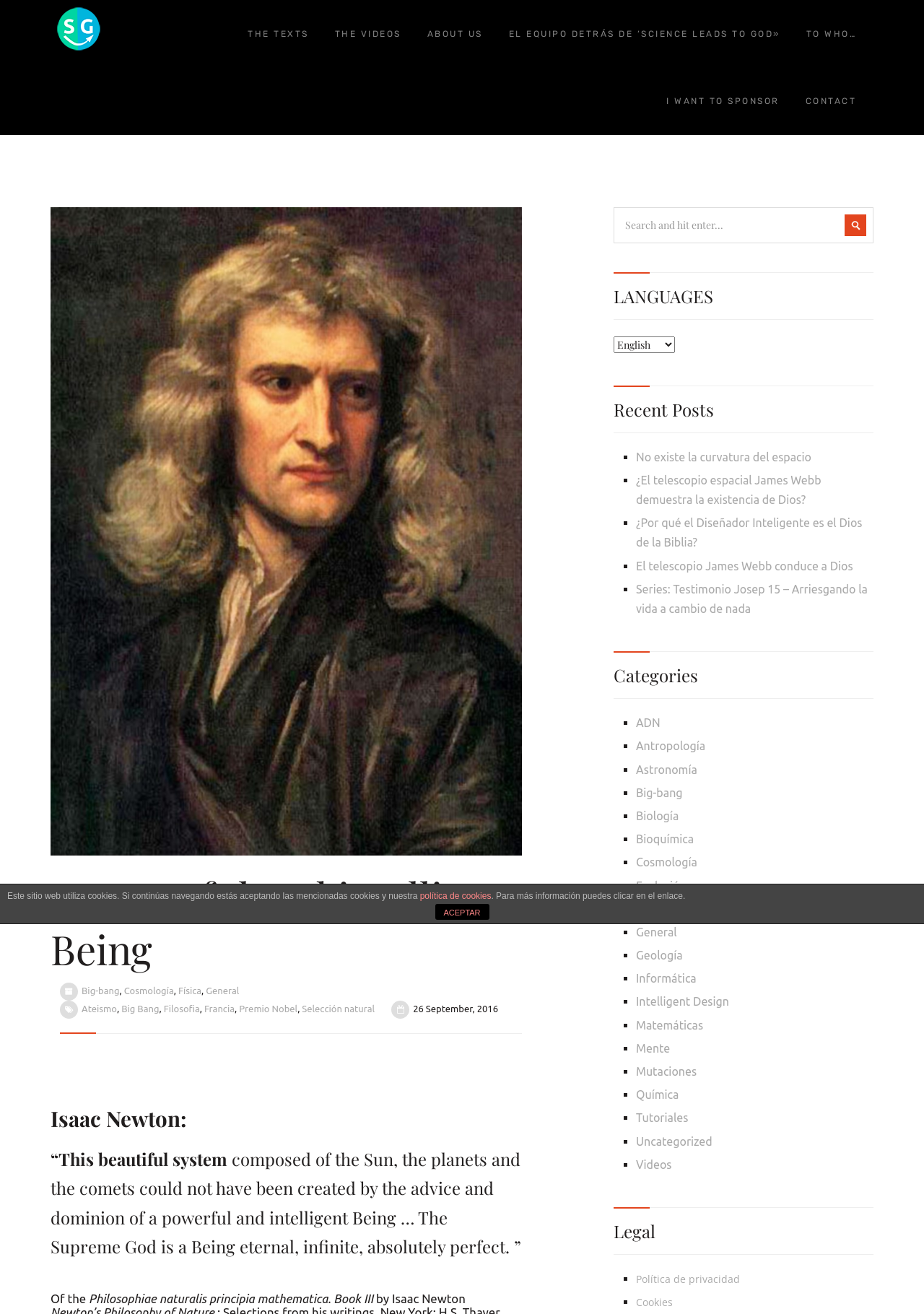What are the recent posts listed on the webpage?
Using the image, elaborate on the answer with as much detail as possible.

The recent posts are listed under the 'Recent Posts' heading, and they include 'No existe la curvatura del espacio', '¿El telescopio espacial James Webb demuestra la existencia de Dios?', '¿Por qué el Diseñador Inteligente es el Dios de la Biblia?', and more.